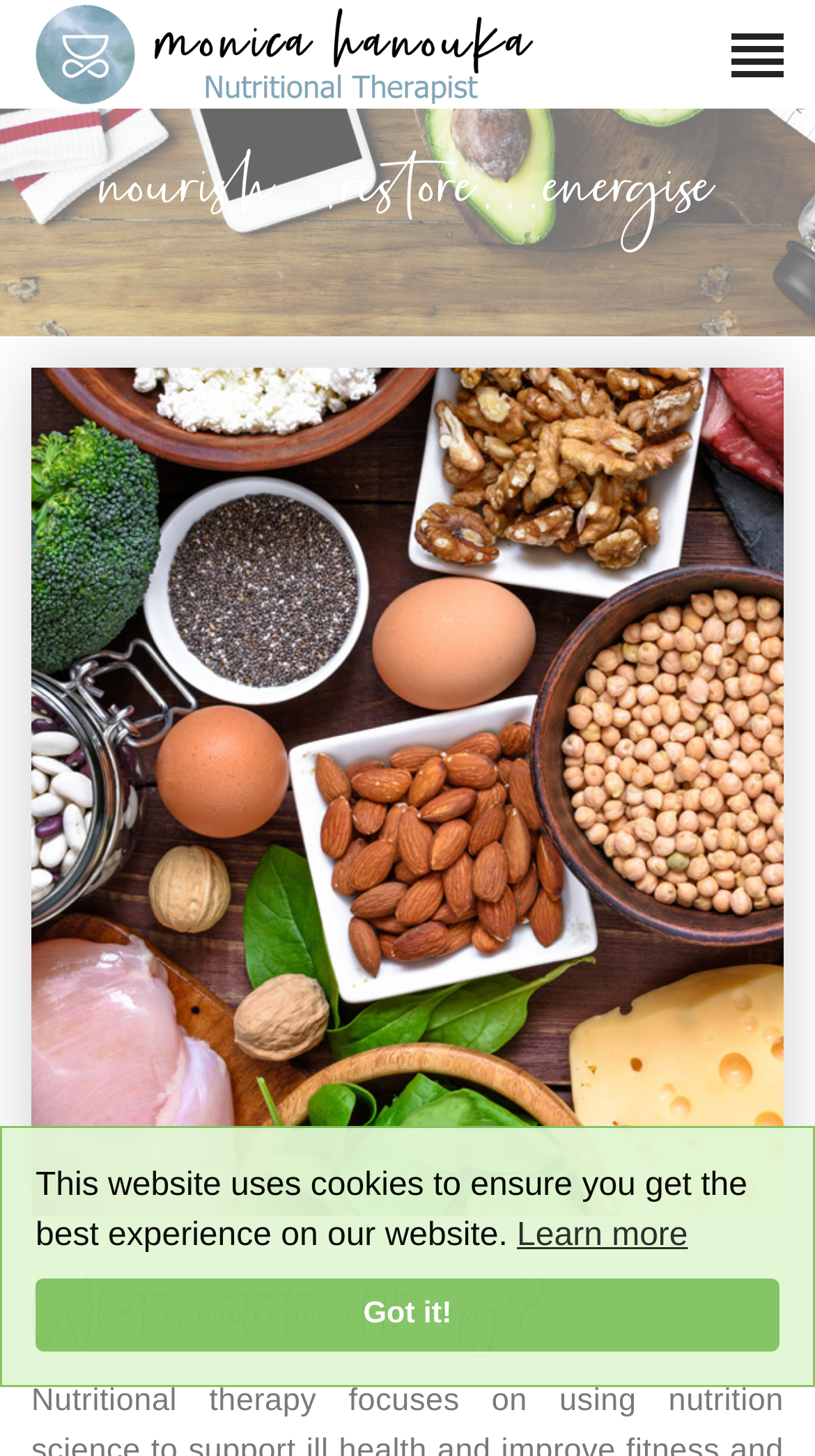Create a detailed summary of the webpage's content and design.

The webpage is titled "Monica Hanouka Nutrition" and appears to be a personal website or blog focused on nutrition and wellness. At the top of the page, there is a header section that spans the full width of the page. Within this section, there is a link on the left side, and a button on the right side labeled "Toggle navigation" which is currently not expanded.

Below the header section, there is a prominent text element that reads "nourish...restore...energise", which is centered on the page and takes up a significant amount of vertical space.

Further down the page, there is a section that appears to be an introduction or overview of nutritional therapy. This section is headed by a title that reads "What is nutritional therapy?" and is positioned near the bottom of the page.

At the very bottom of the page, there is a cookie policy notification that informs users that the website uses cookies to ensure the best experience. This notification includes two links: "Learn more" and "Got it!". The "Learn more" link is positioned to the right of the notification text, while the "Got it!" link is positioned to the right of the "Learn more" link.